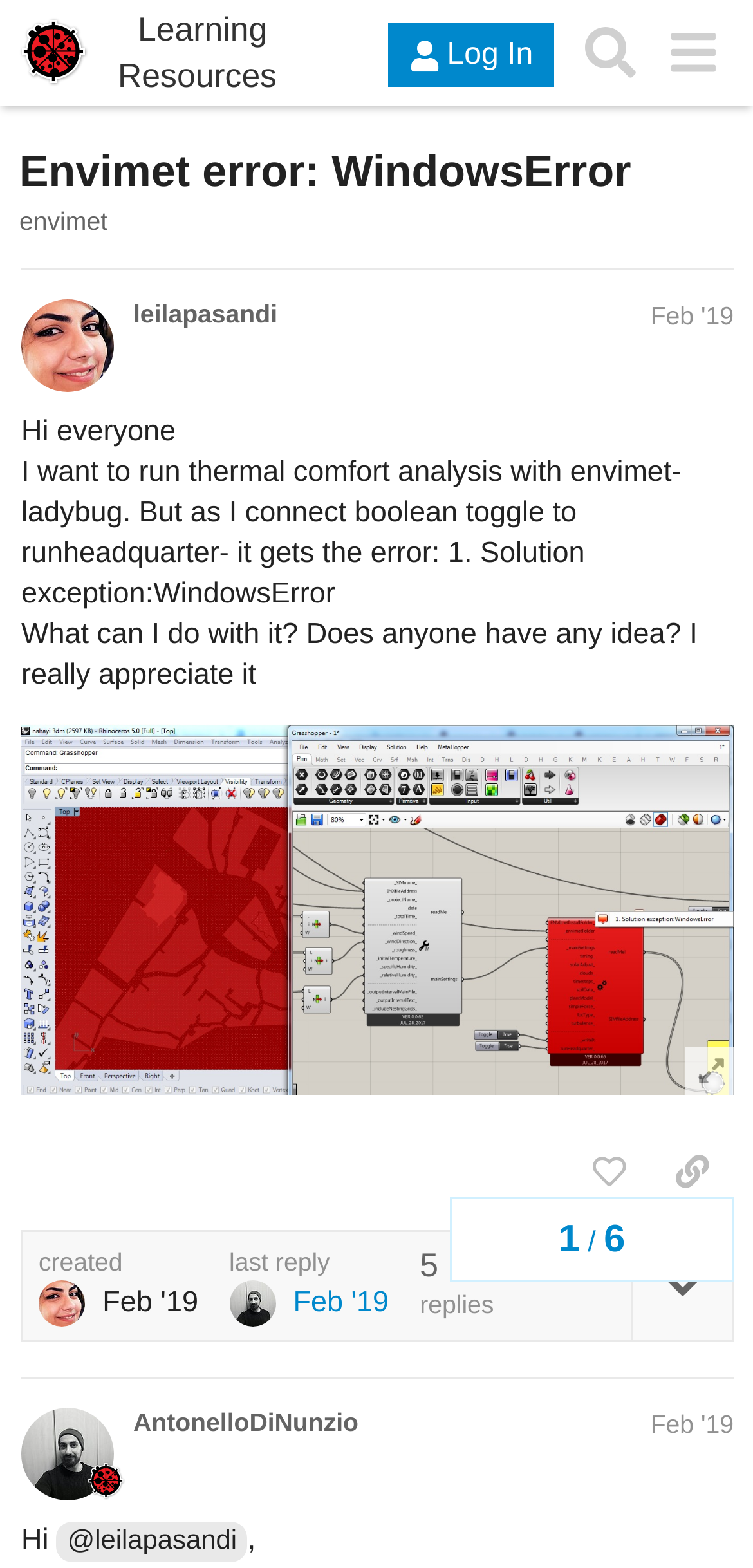What is the username of the person who started the topic?
Look at the image and provide a short answer using one word or a phrase.

leilapasandi